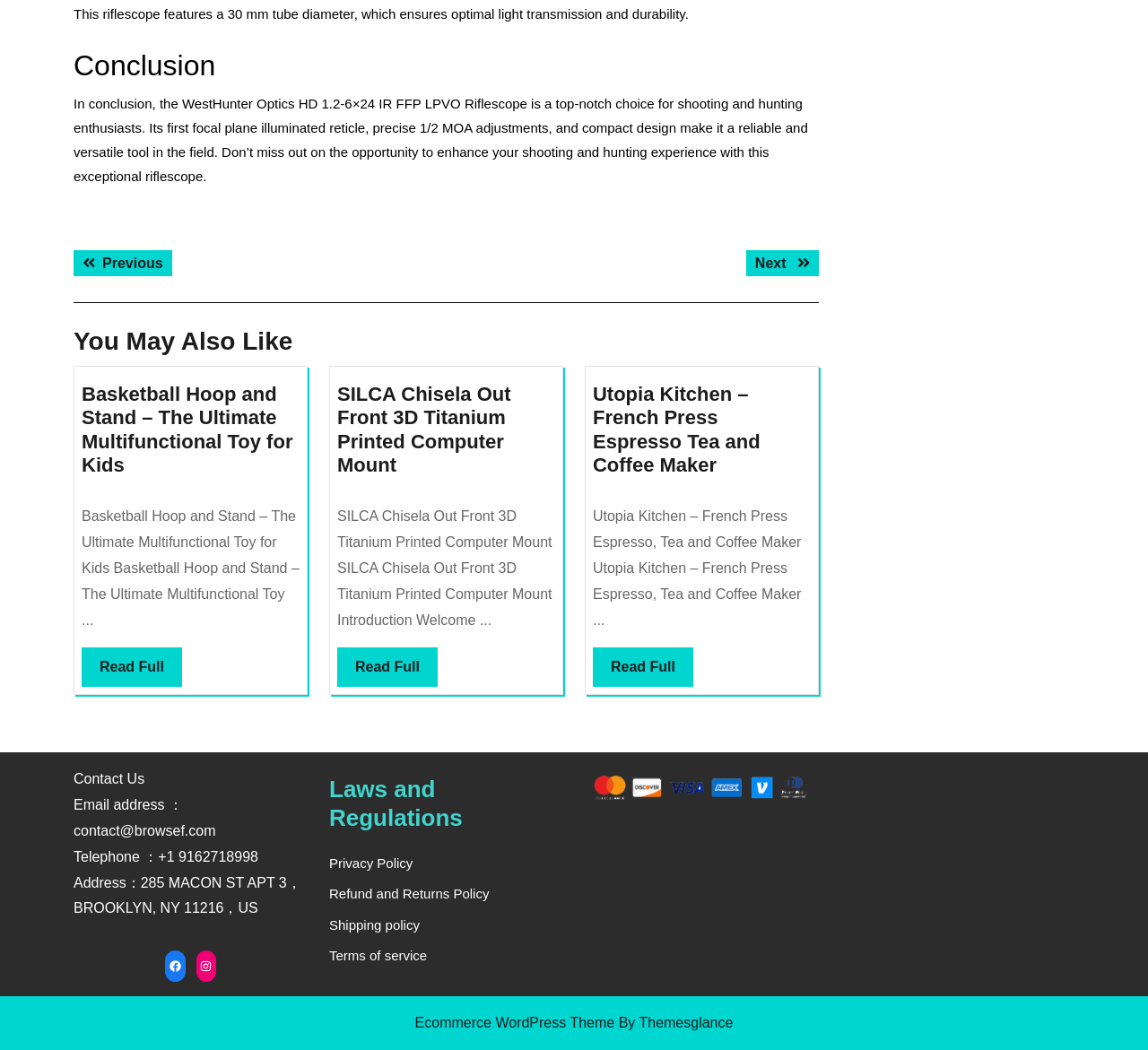Can you look at the image and give a comprehensive answer to the question:
What is the title of the first article in the 'You May Also Like' section?

I examined the 'You May Also Like' section and found the first article, which has the title 'Basketball Hoop and Stand – The Ultimate Multifunctional Toy for Kids'.